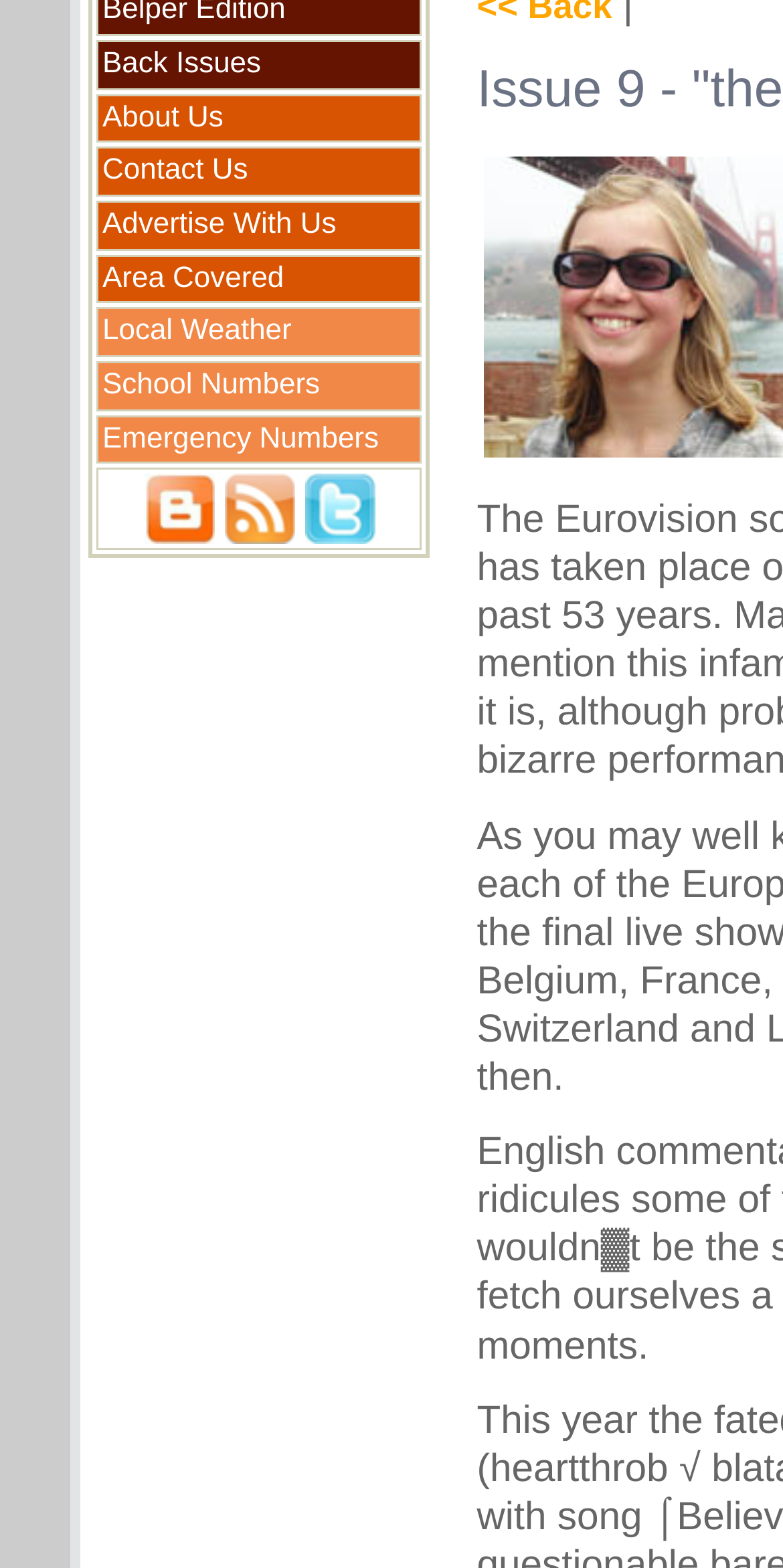Using the webpage screenshot and the element description alt="all things local on twitter", determine the bounding box coordinates. Specify the coordinates in the format (top-left x, top-left y, bottom-right x, bottom-right y) with values ranging from 0 to 1.

[0.388, 0.336, 0.478, 0.351]